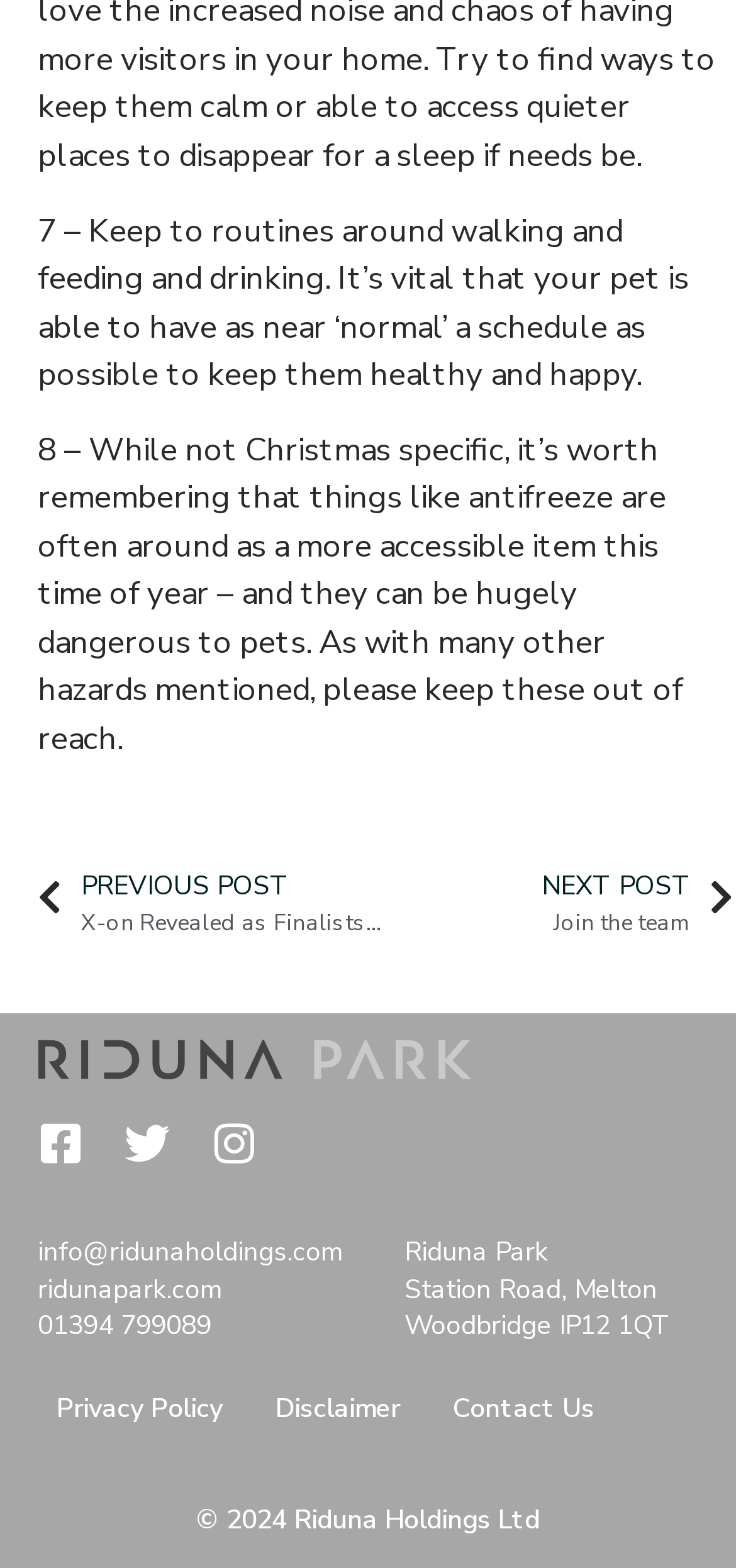Specify the bounding box coordinates of the element's region that should be clicked to achieve the following instruction: "View Riduna Park's Privacy Policy". The bounding box coordinates consist of four float numbers between 0 and 1, in the format [left, top, right, bottom].

[0.041, 0.875, 0.338, 0.923]